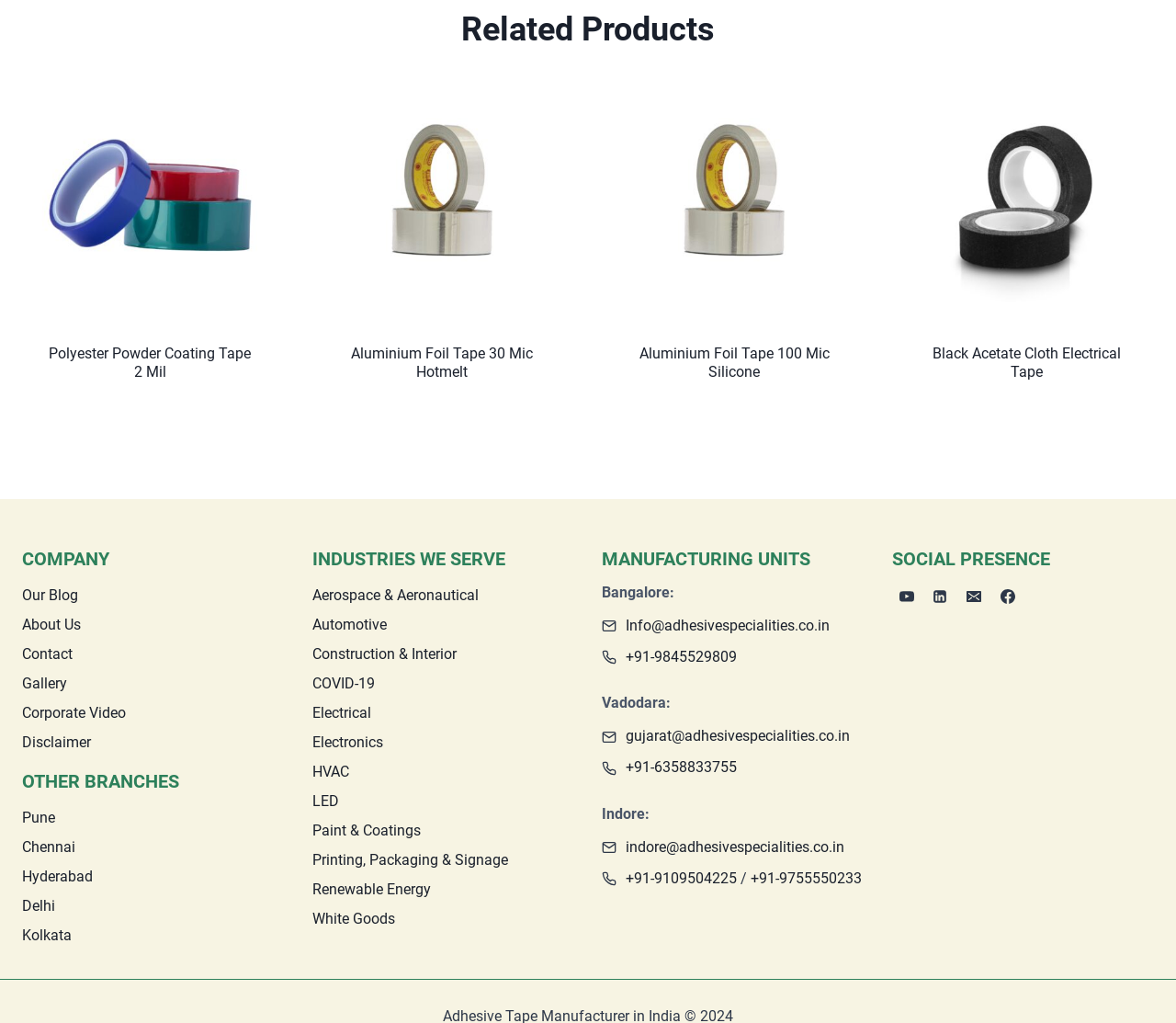Identify the bounding box coordinates of the part that should be clicked to carry out this instruction: "Click on 'Polyester Powder Coating Tape 2 Mil'".

[0.041, 0.337, 0.213, 0.372]